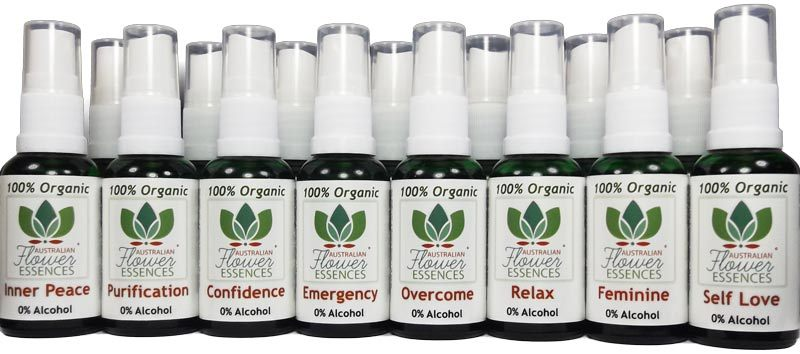Reply to the question with a brief word or phrase: What is the organic composition of the essences?

100% Organic